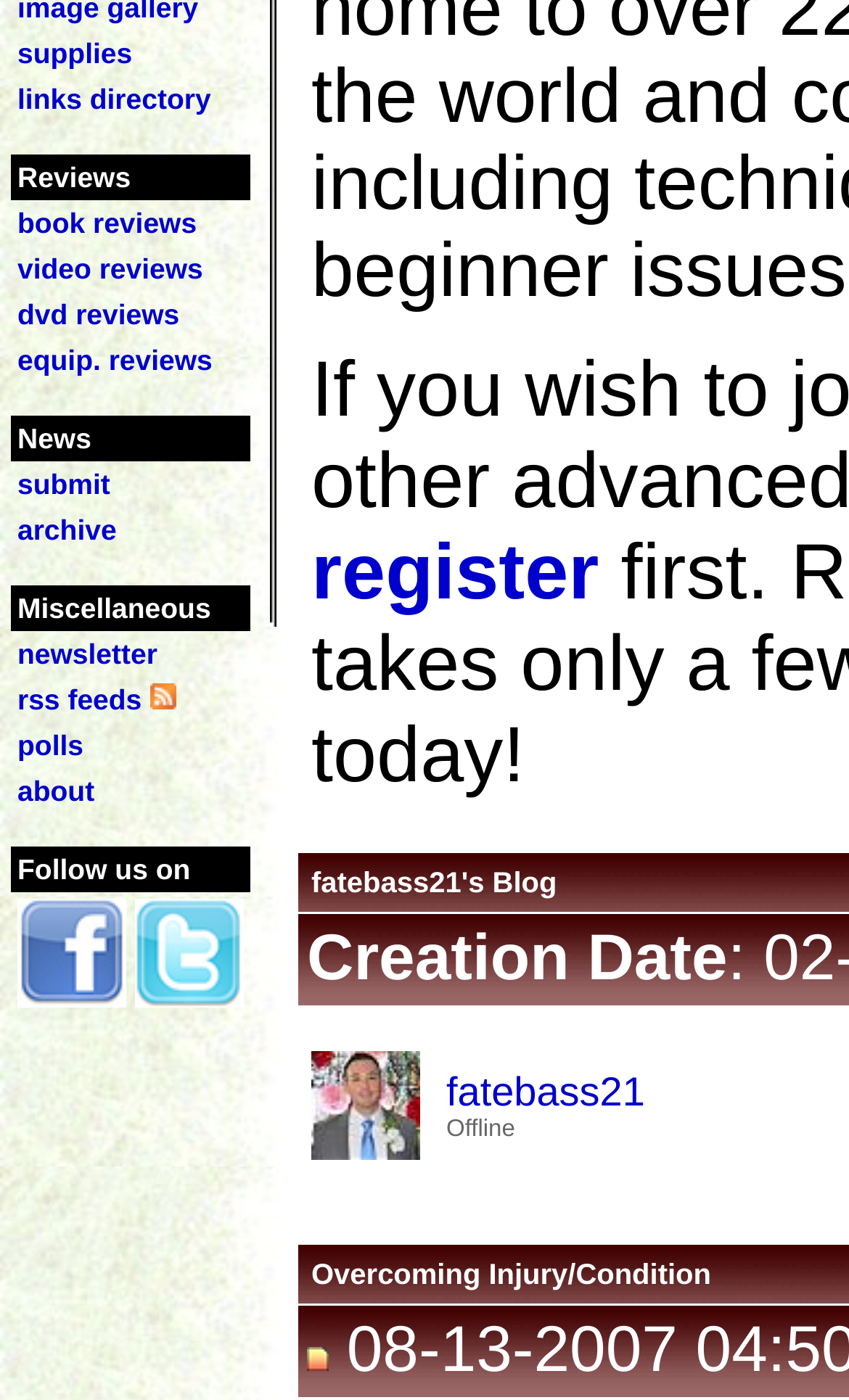From the element description: "submit", extract the bounding box coordinates of the UI element. The coordinates should be expressed as four float numbers between 0 and 1, in the order [left, top, right, bottom].

[0.021, 0.342, 0.13, 0.365]